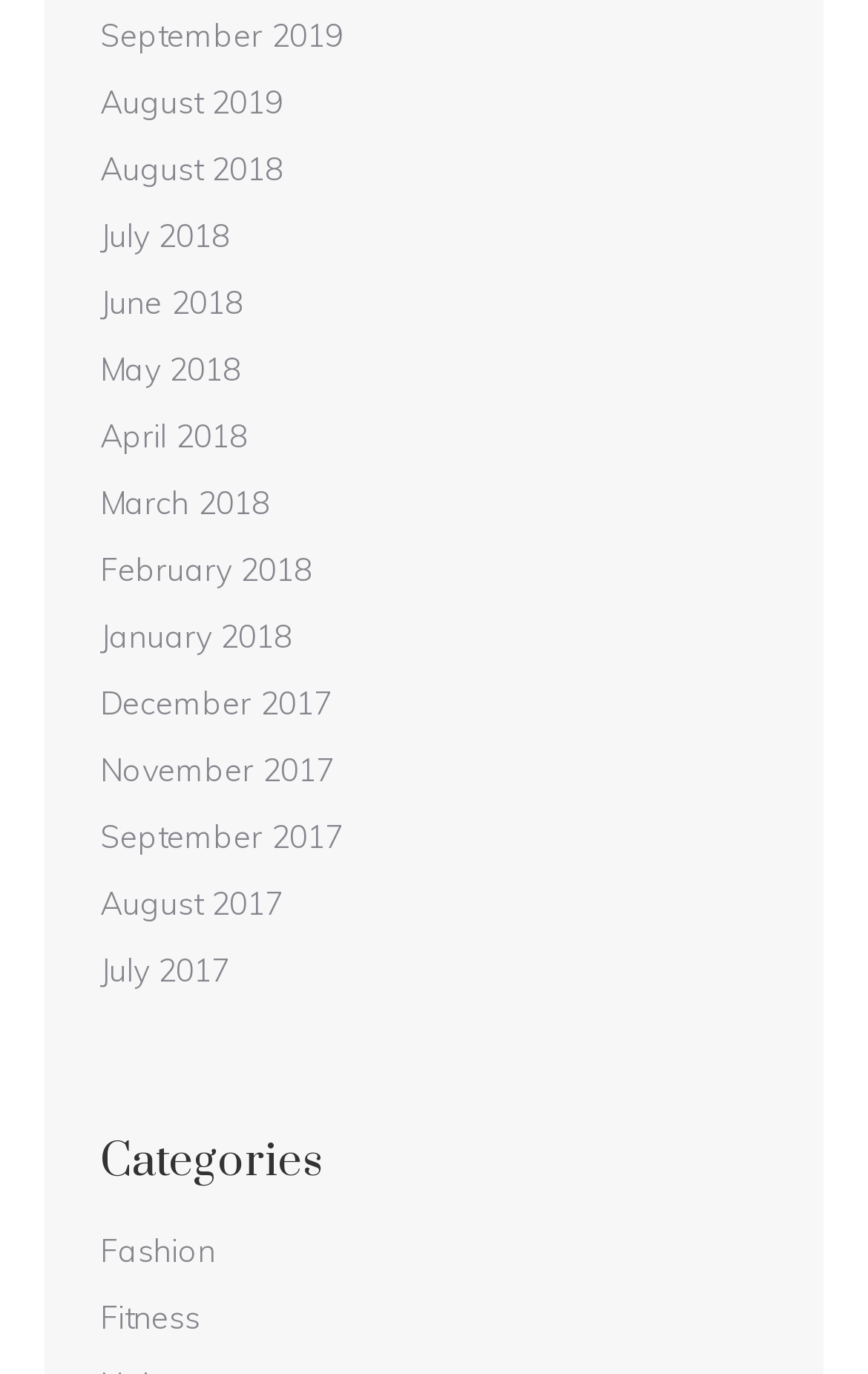Identify the bounding box coordinates of the element that should be clicked to fulfill this task: "go to July 2017". The coordinates should be provided as four float numbers between 0 and 1, i.e., [left, top, right, bottom].

[0.115, 0.686, 0.264, 0.727]